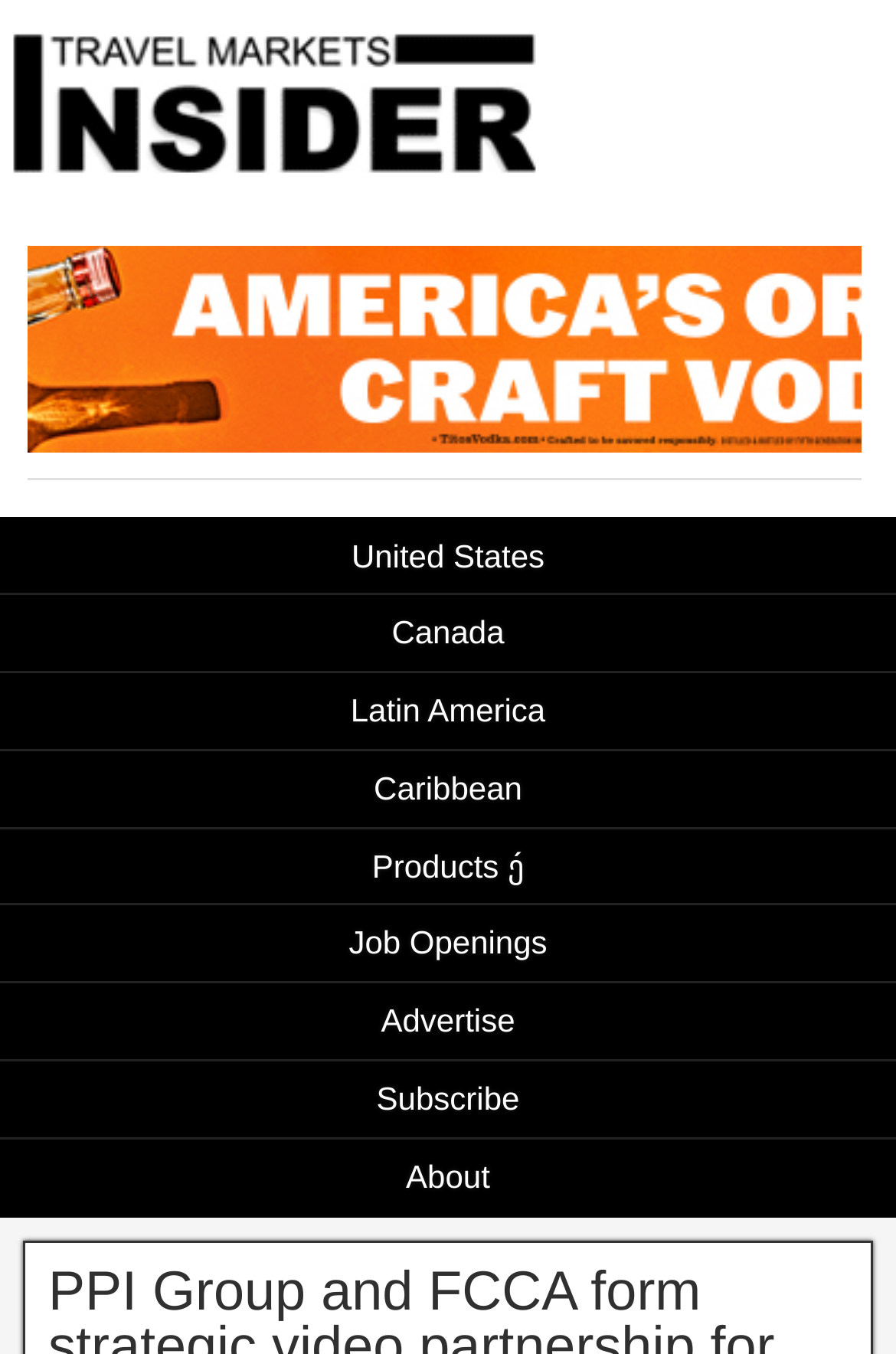How many links are there in the navigation menu?
Refer to the screenshot and answer in one word or phrase.

7